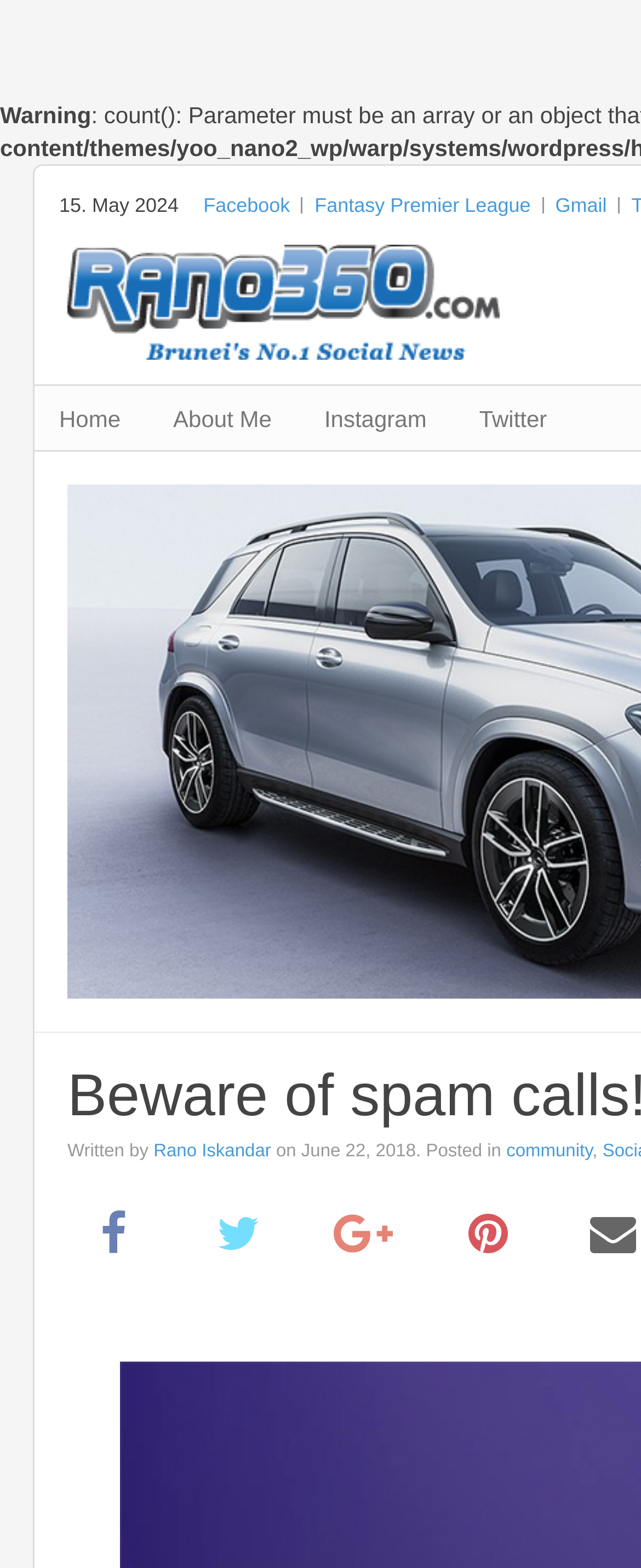Identify the bounding box of the UI element that matches this description: "WhatsApp: +86 15688871861".

None